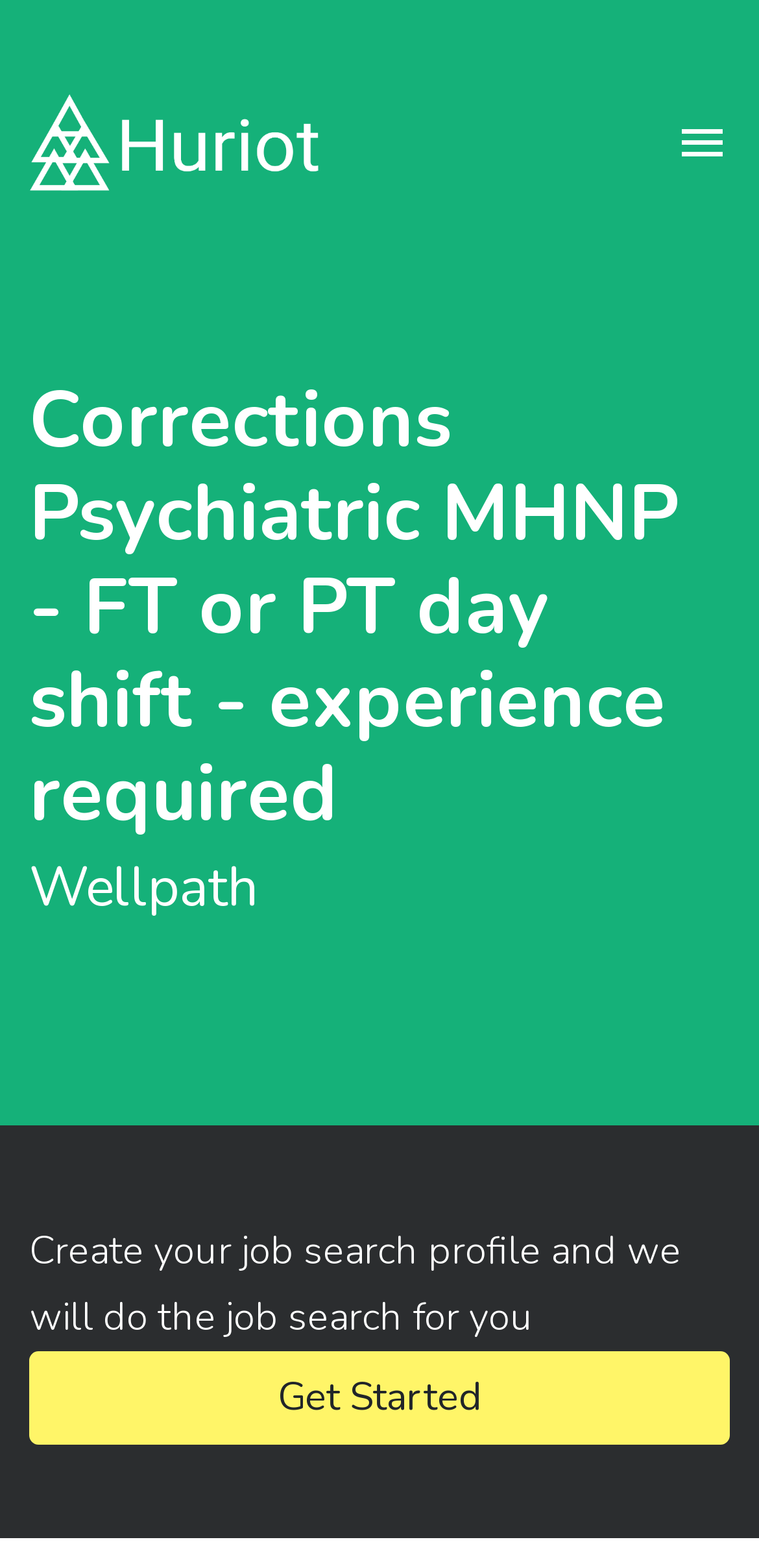Please provide the main heading of the webpage content.

Corrections Psychiatric MHNP - FT or PT day shift - experience required